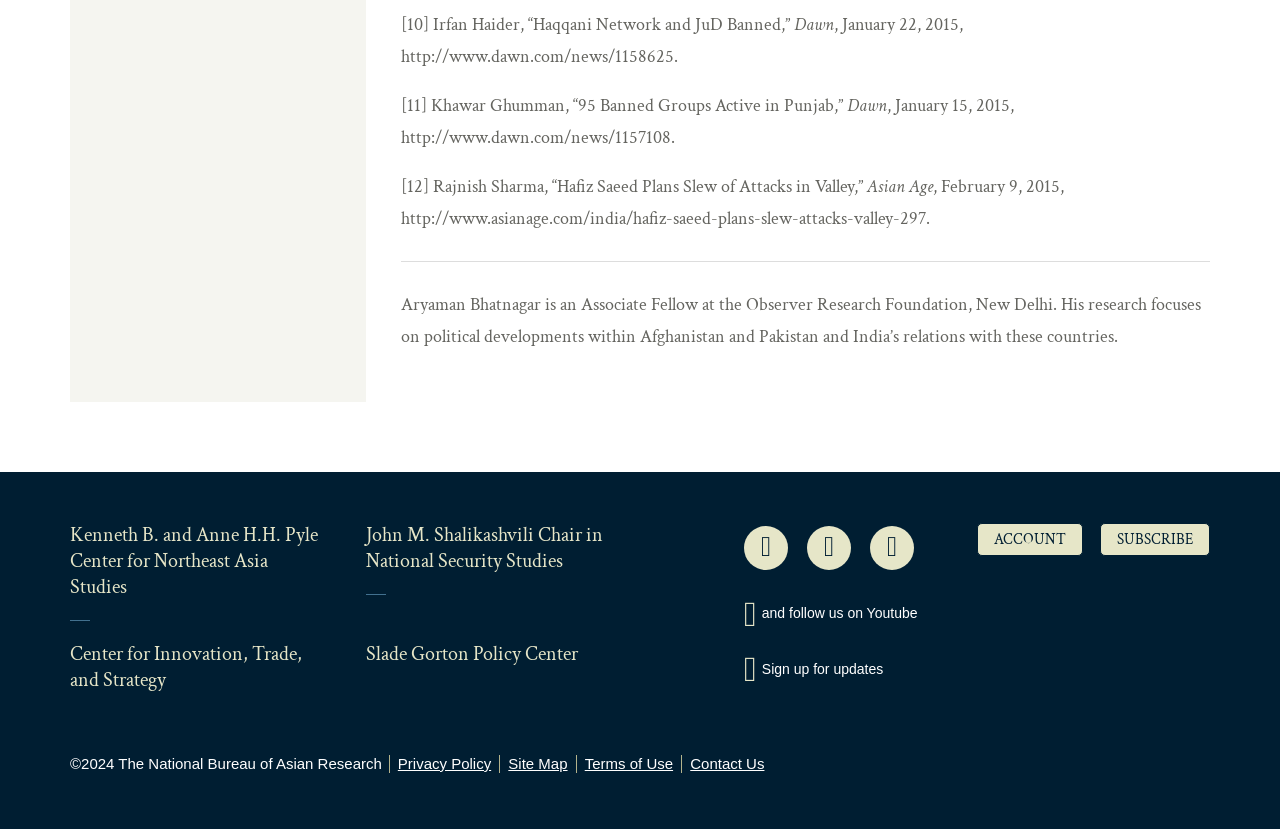Locate the bounding box coordinates of the element you need to click to accomplish the task described by this instruction: "Visit the National Bureau of Asian Research on Facebook".

[0.581, 0.634, 0.616, 0.687]